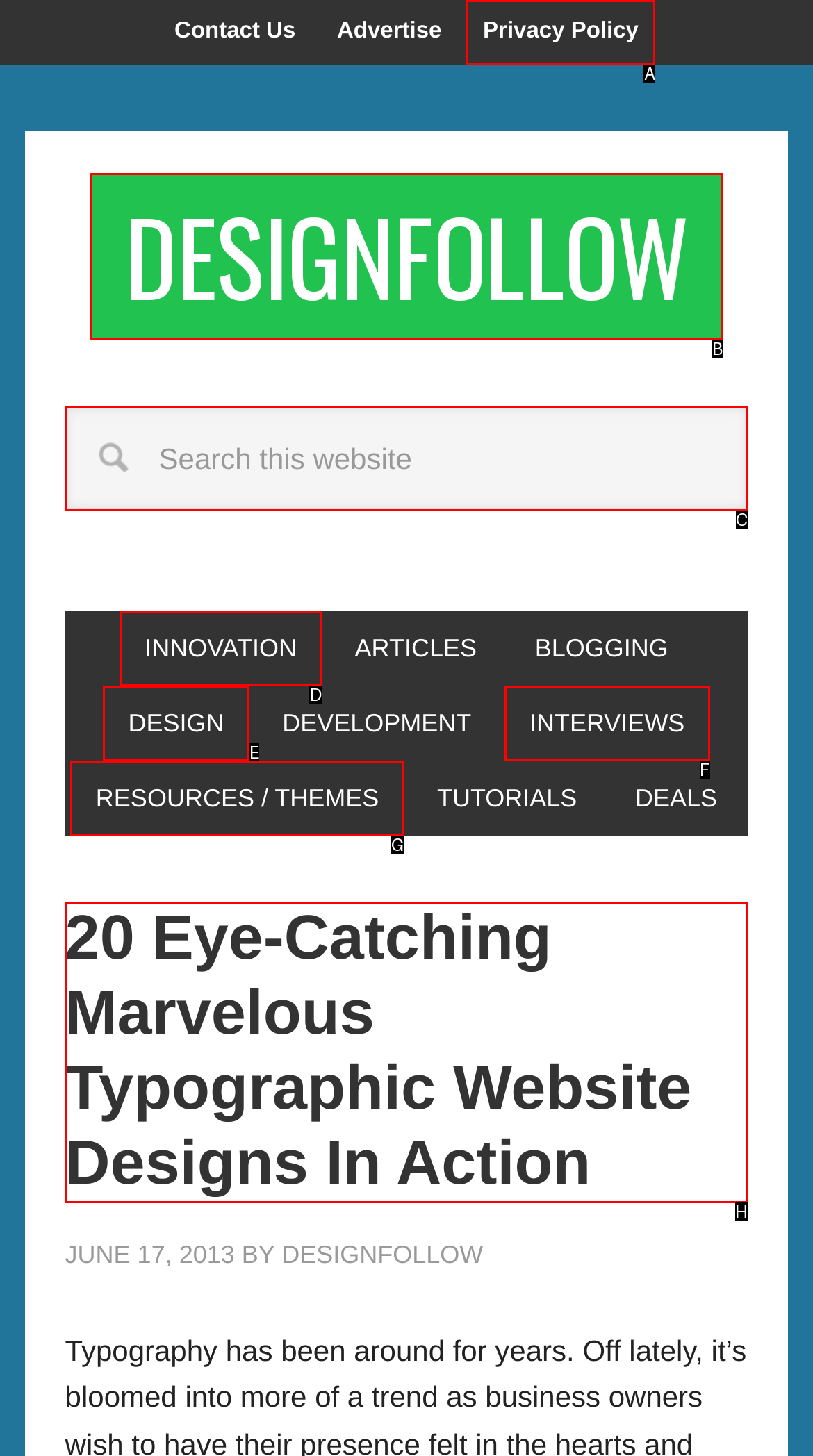Tell me which letter I should select to achieve the following goal: Read the article about 20 Eye-Catching Marvelous Typographic Website Designs In Action
Answer with the corresponding letter from the provided options directly.

H